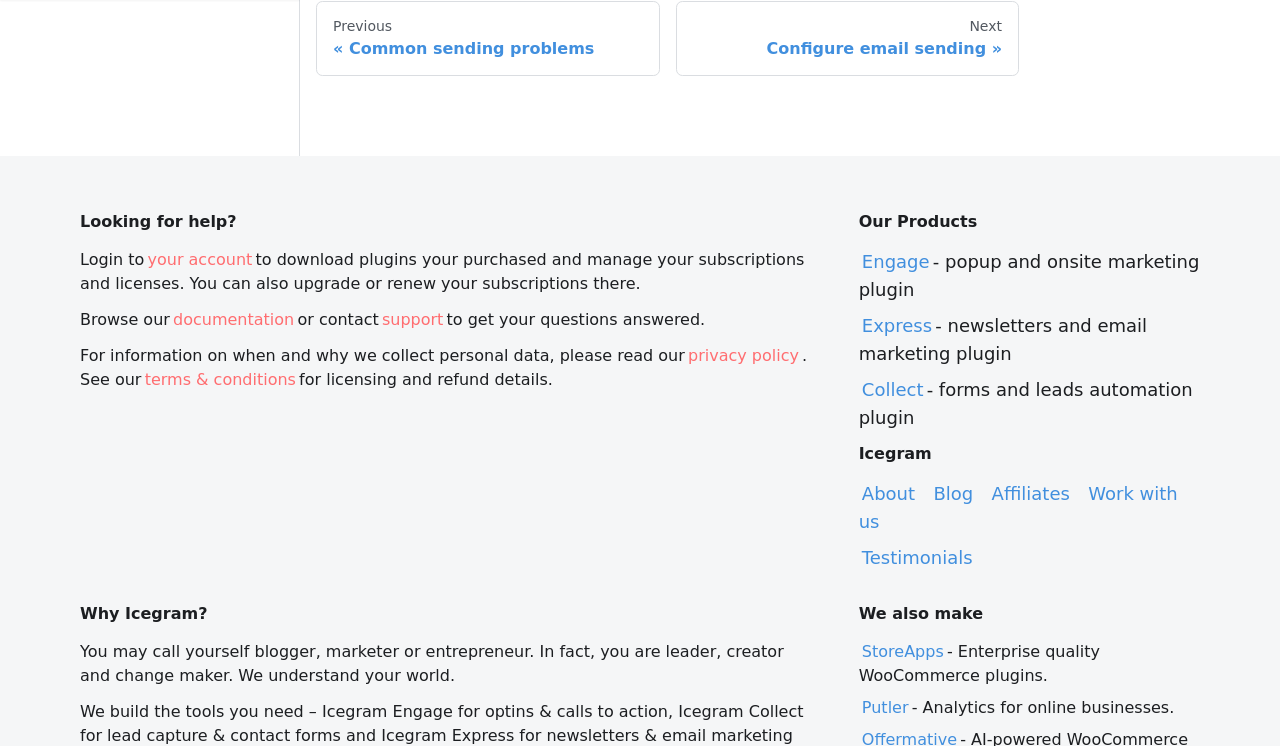Answer the following query with a single word or phrase:
What is the name of the company that makes Icegram?

StoreApps